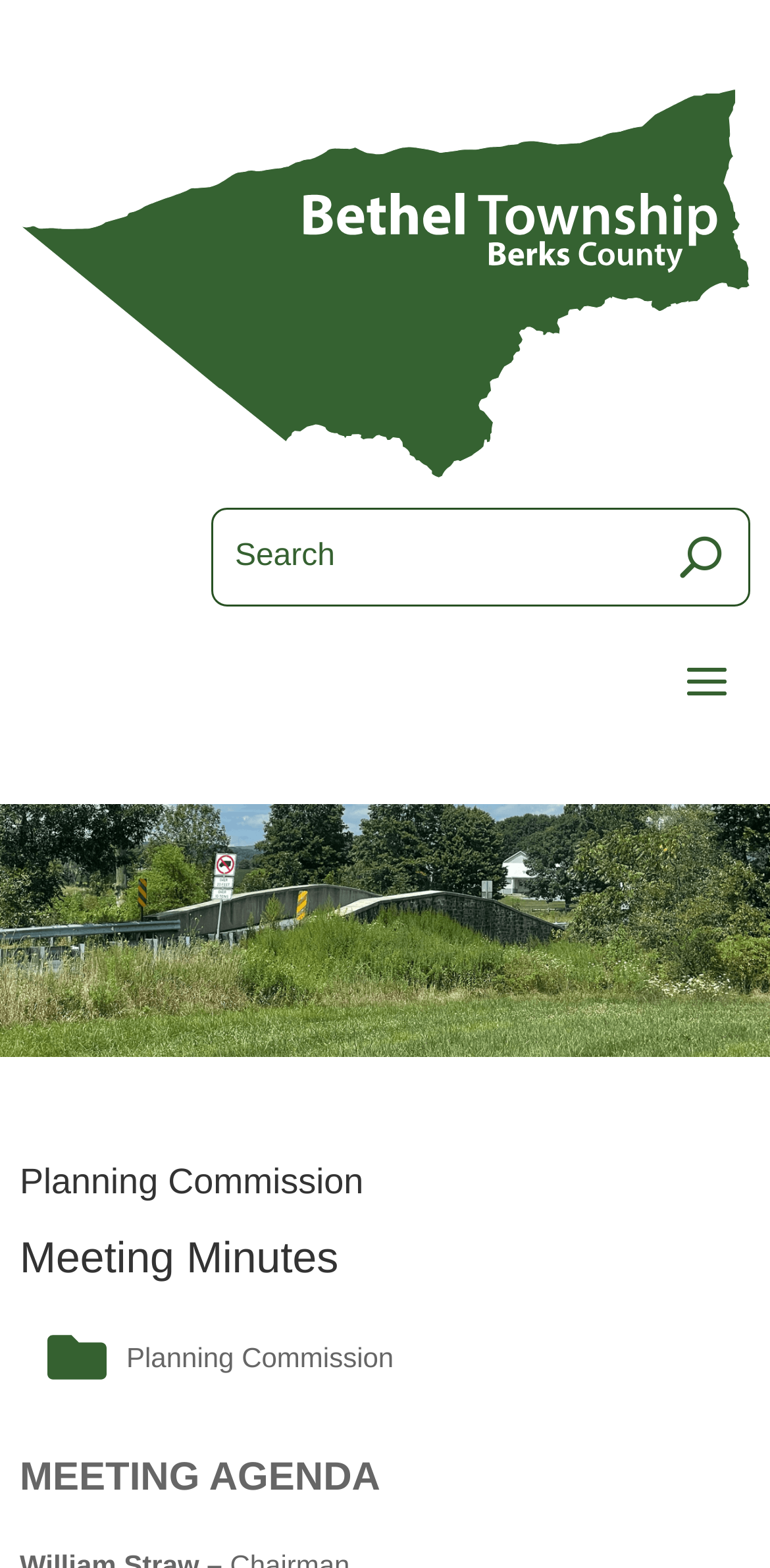Please provide a comprehensive response to the question based on the details in the image: Is the search bar required?

The search bar has a textbox with a 'required' attribute set to 'False', indicating that users are not required to enter any search query to proceed.